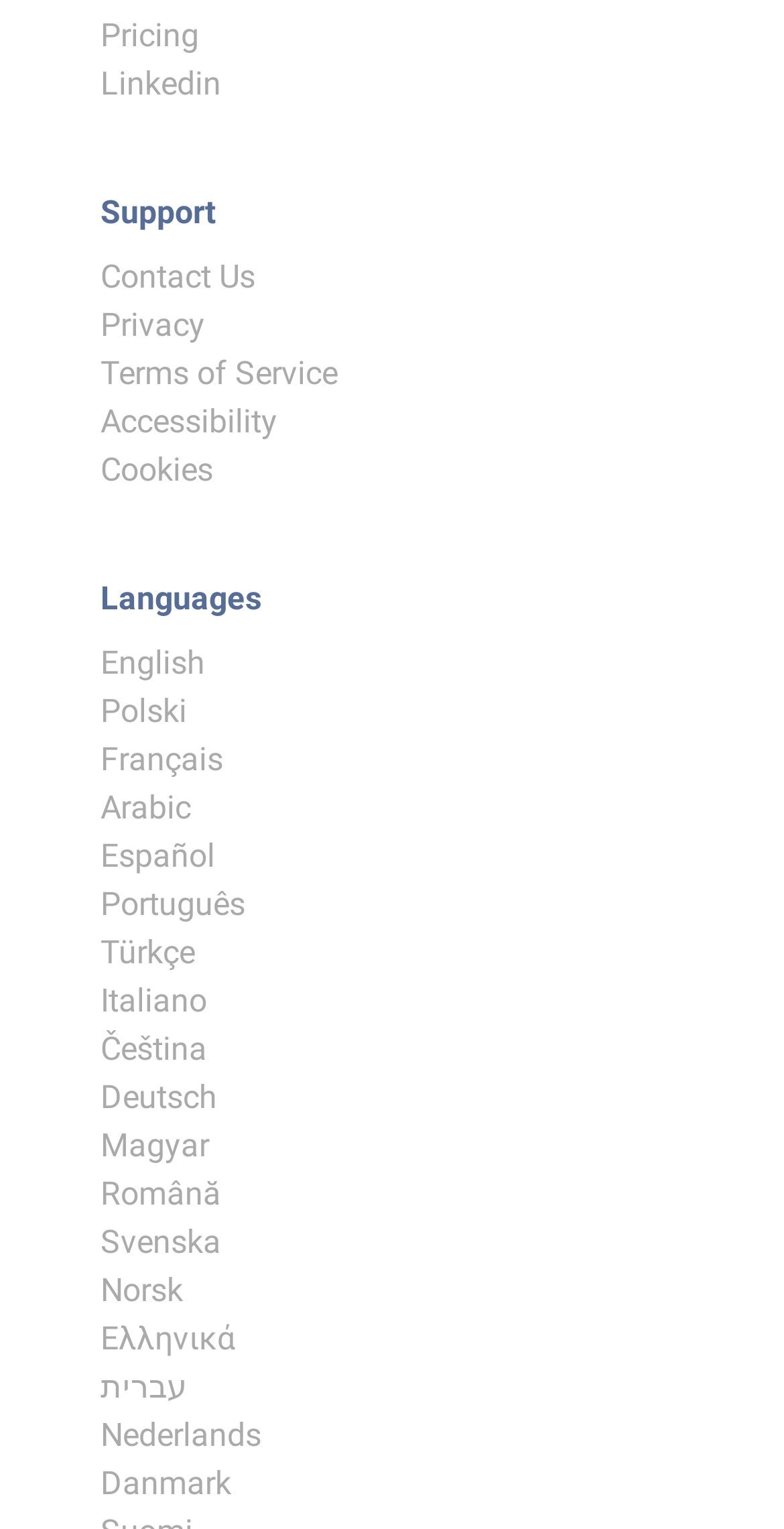Please provide a one-word or short phrase answer to the question:
What is the first link in the footer?

Pricing